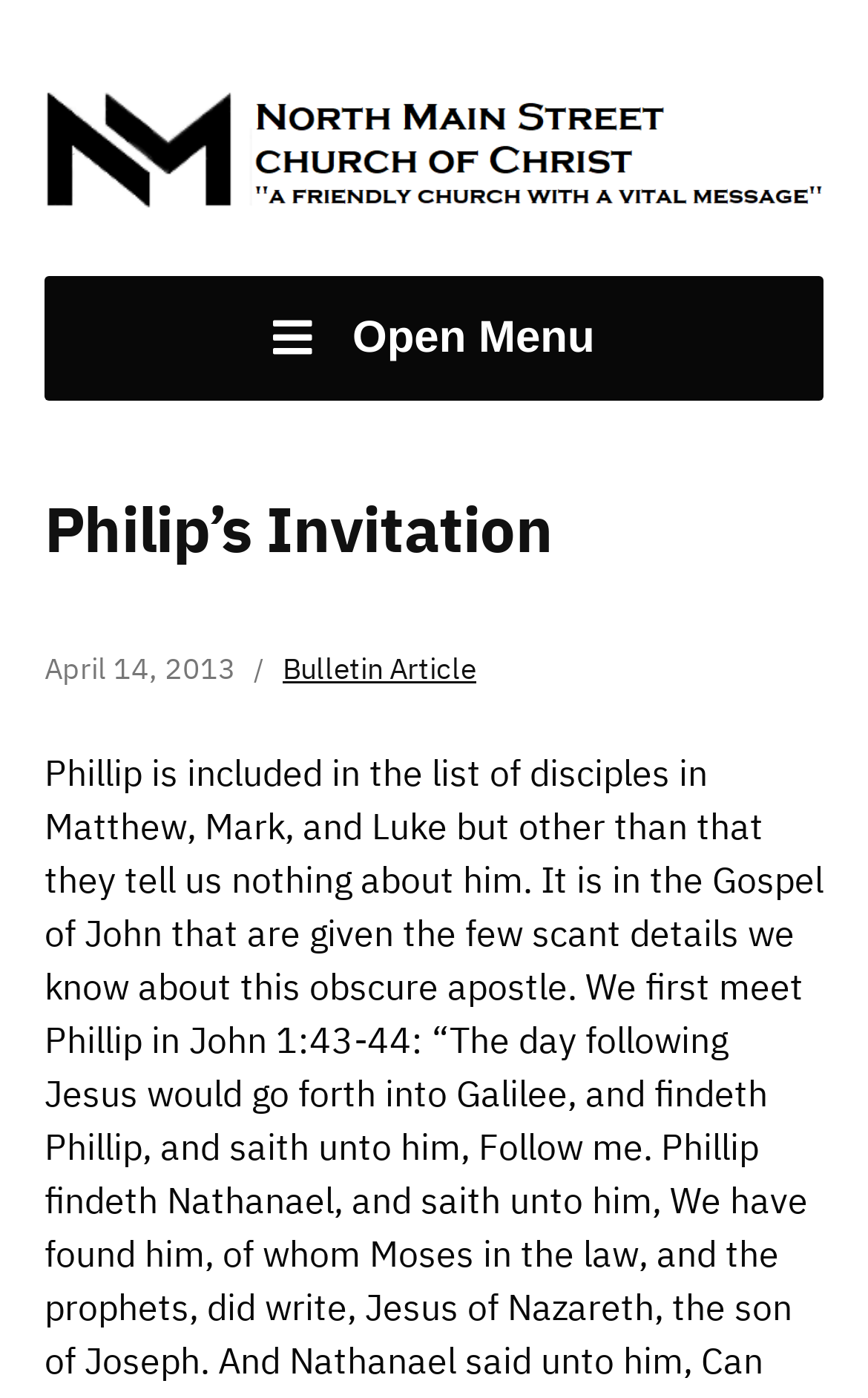What is the logo of the church? Examine the screenshot and reply using just one word or a brief phrase.

North Main Street church of Christ